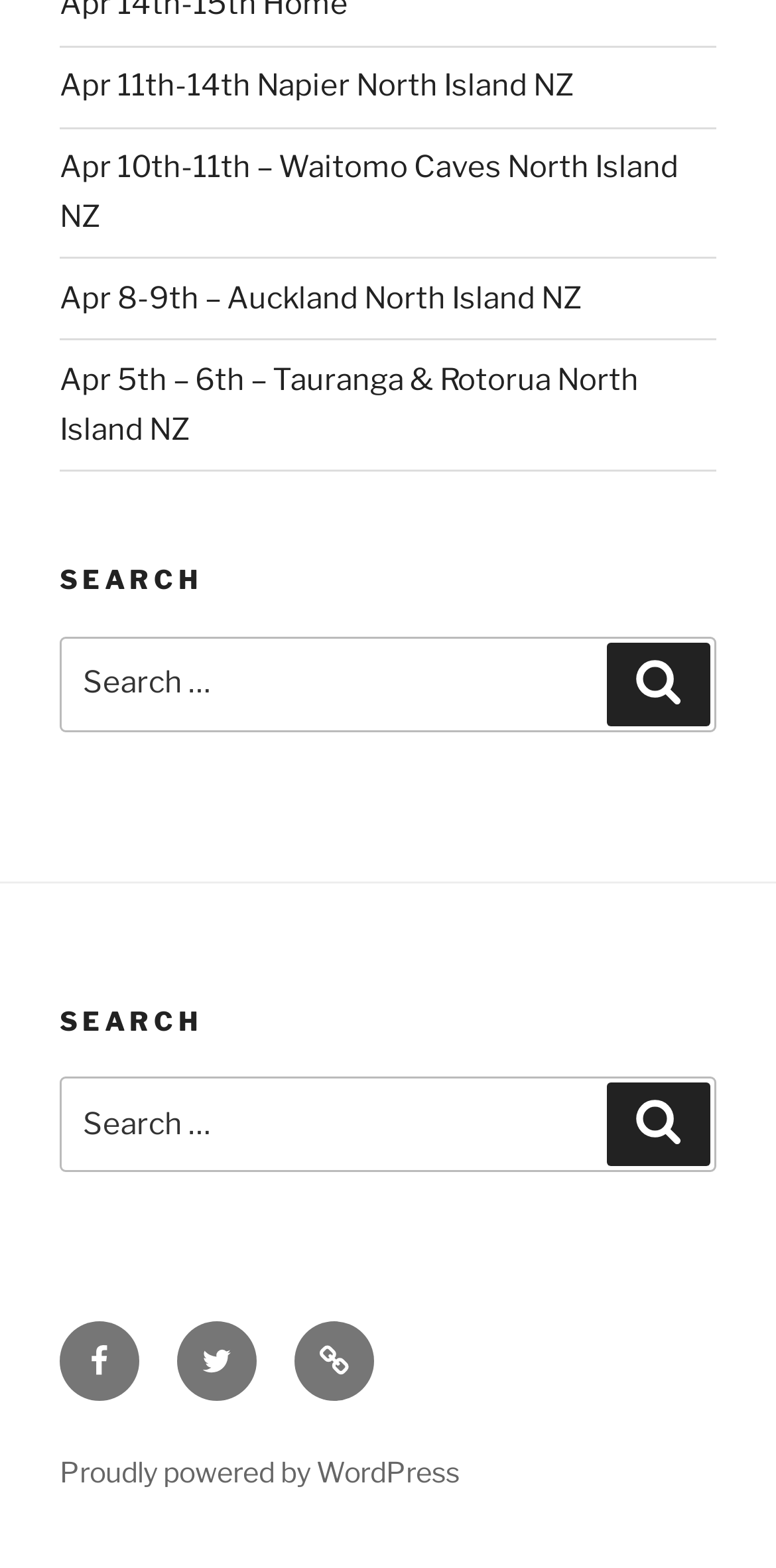Using the information in the image, could you please answer the following question in detail:
What social media platforms are linked in the footer?

I found the answer by looking at the links within the 'Footer Social Links Menu' section, which includes links to Facebook, Twitter, and Email.